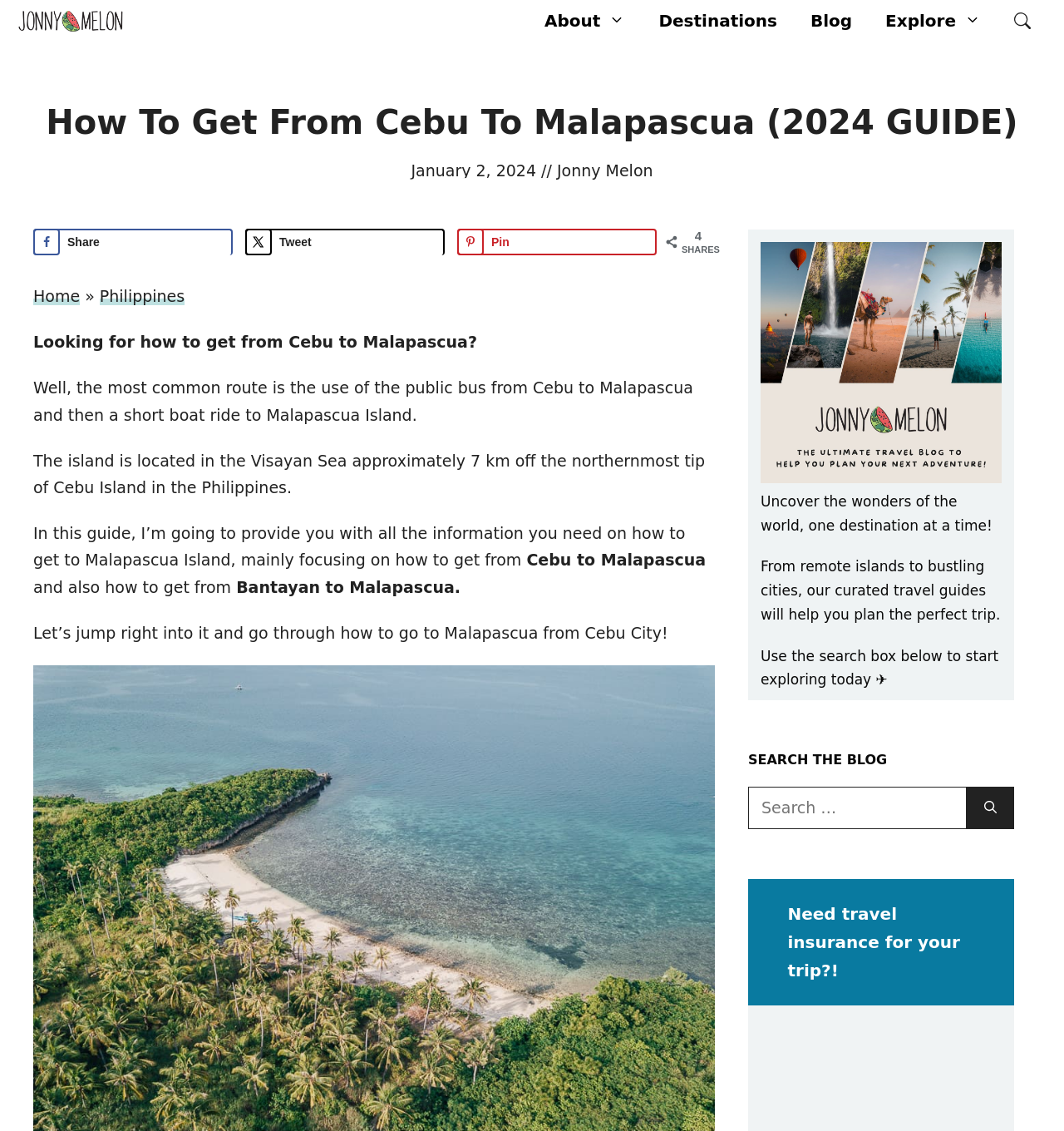Show the bounding box coordinates of the region that should be clicked to follow the instruction: "Click on the 'Destinations' link."

[0.603, 0.002, 0.746, 0.035]